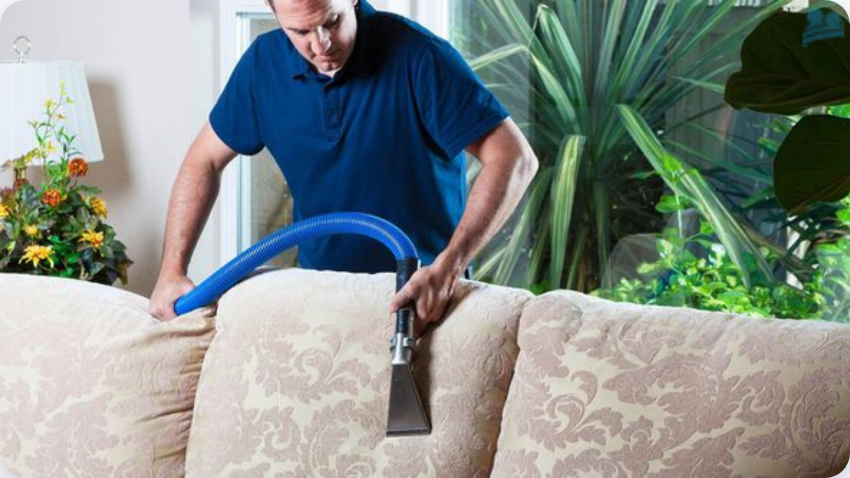What is the technician using to clean the couch?
Utilize the image to construct a detailed and well-explained answer.

The technician is using specialized equipment, characterized by a long blue hose and a cleaning tool, to remove dirt and stains from the intricately patterned upholstery.